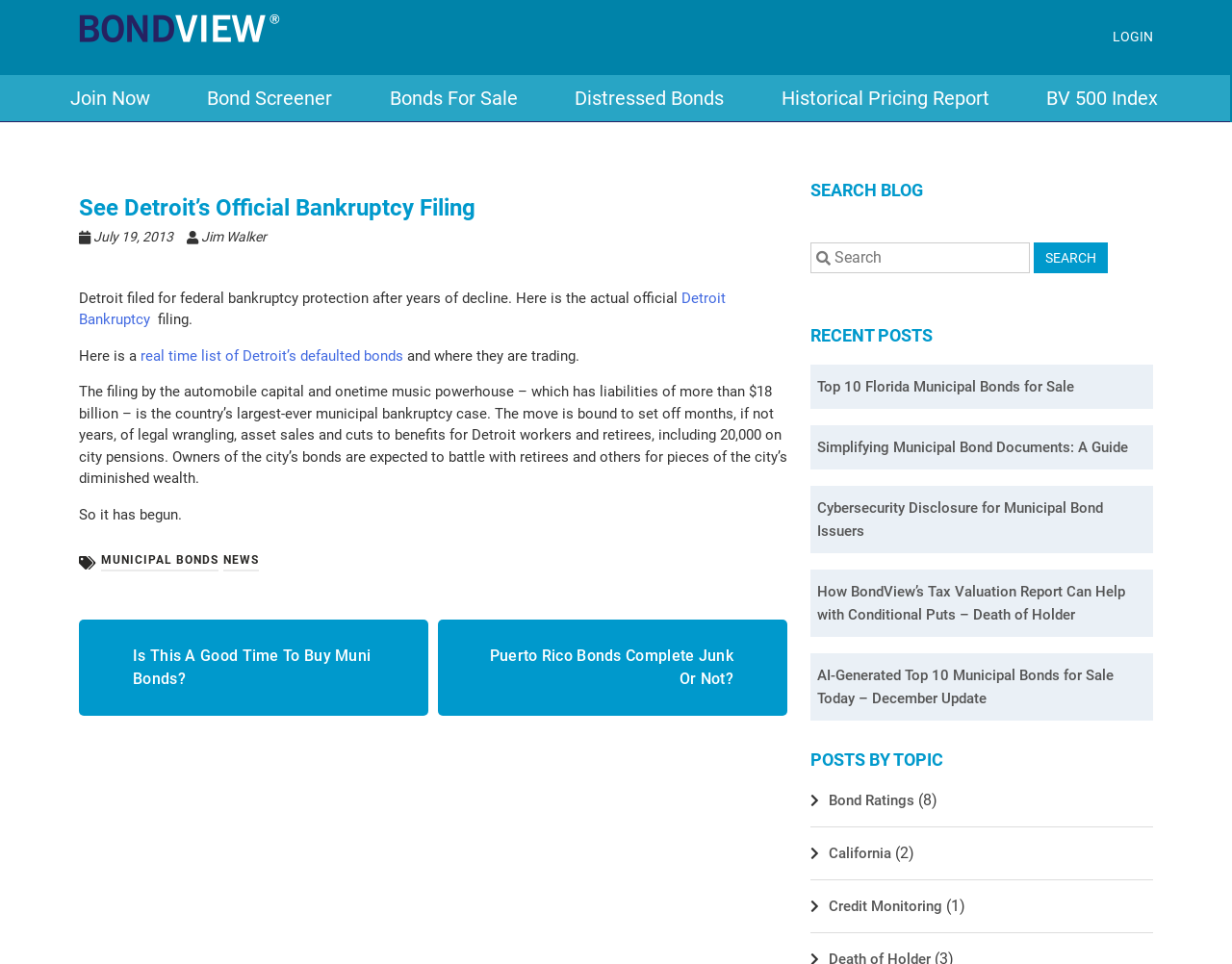Explain in detail what you observe on this webpage.

The webpage appears to be a blog focused on municipal bonds, specifically discussing the Detroit bankruptcy filing. At the top left, there is a logo link "bondviewlogo" with an image of the same name. Below the logo, there are several navigation links, including "Join Now", "Bond Screener", "Bonds For Sale", "Distressed Bonds", "Historical Pricing Report", and "BV 500 Index". On the top right, there is a "LOGIN" link.

The main content of the page is an article with a heading "See Detroit’s Official Bankruptcy Filing". Below the heading, there is a date "July 19, 2013" and an author's name "Jim Walker". The article discusses the Detroit bankruptcy filing, providing a brief overview of the situation. There are several links within the article, including "Detroit Bankruptcy" and "real time list of Detroit’s defaulted bonds".

Below the article, there are several sections. On the left, there are links to other topics, including "MUNICIPAL BONDS" and "NEWS". On the right, there is a search bar with a label "SEARCH BLOG" and a button "SEARCH". Below the search bar, there is a section titled "RECENT POSTS" with five links to recent articles. Further down, there is a section titled "POSTS BY TOPIC" with several links to topics, including "Bond Ratings", "California", and "Credit Monitoring", each with a number of related posts in parentheses.

Overall, the webpage appears to be a blog focused on municipal bonds, with a specific article discussing the Detroit bankruptcy filing and several sections providing links to other related topics and articles.